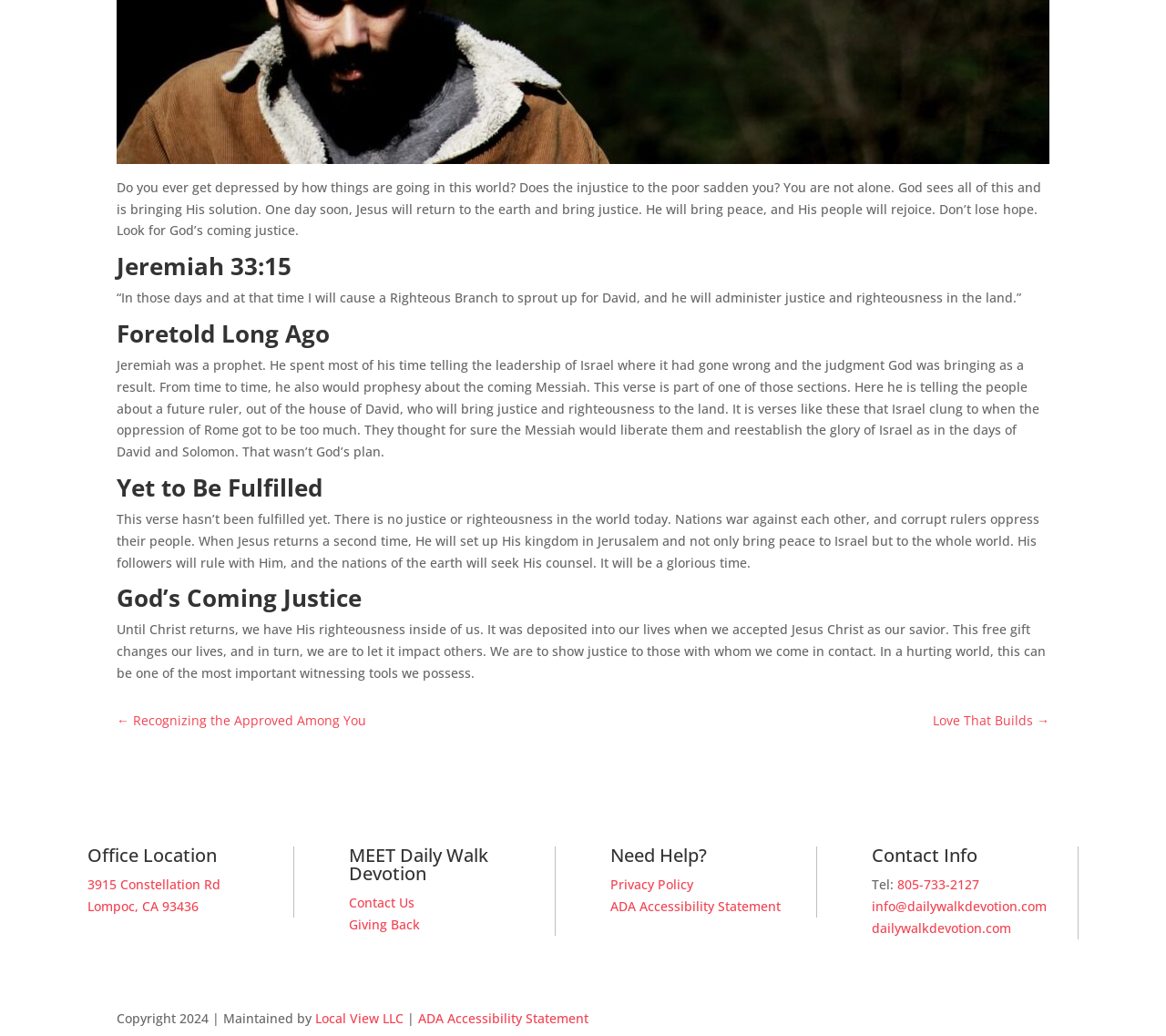Predict the bounding box of the UI element that fits this description: "aluminiumwindows-norfolk.uk".

None